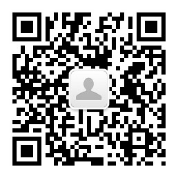Describe every aspect of the image in detail.

The image depicts a QR code designed for joining the WeChat group of the IGDS Alumni Association. Prominently featured in the center of the code is a silhouette icon, suggesting the user's ability to connect with others via the platform. The QR code is a quick-access tool intended for alumni of The University of Warwick and The HK Polytechnic University to facilitate networking and communication within the community. This image is situated within a section labeled "Wechat Group," emphasizing its role in fostering connections among members.